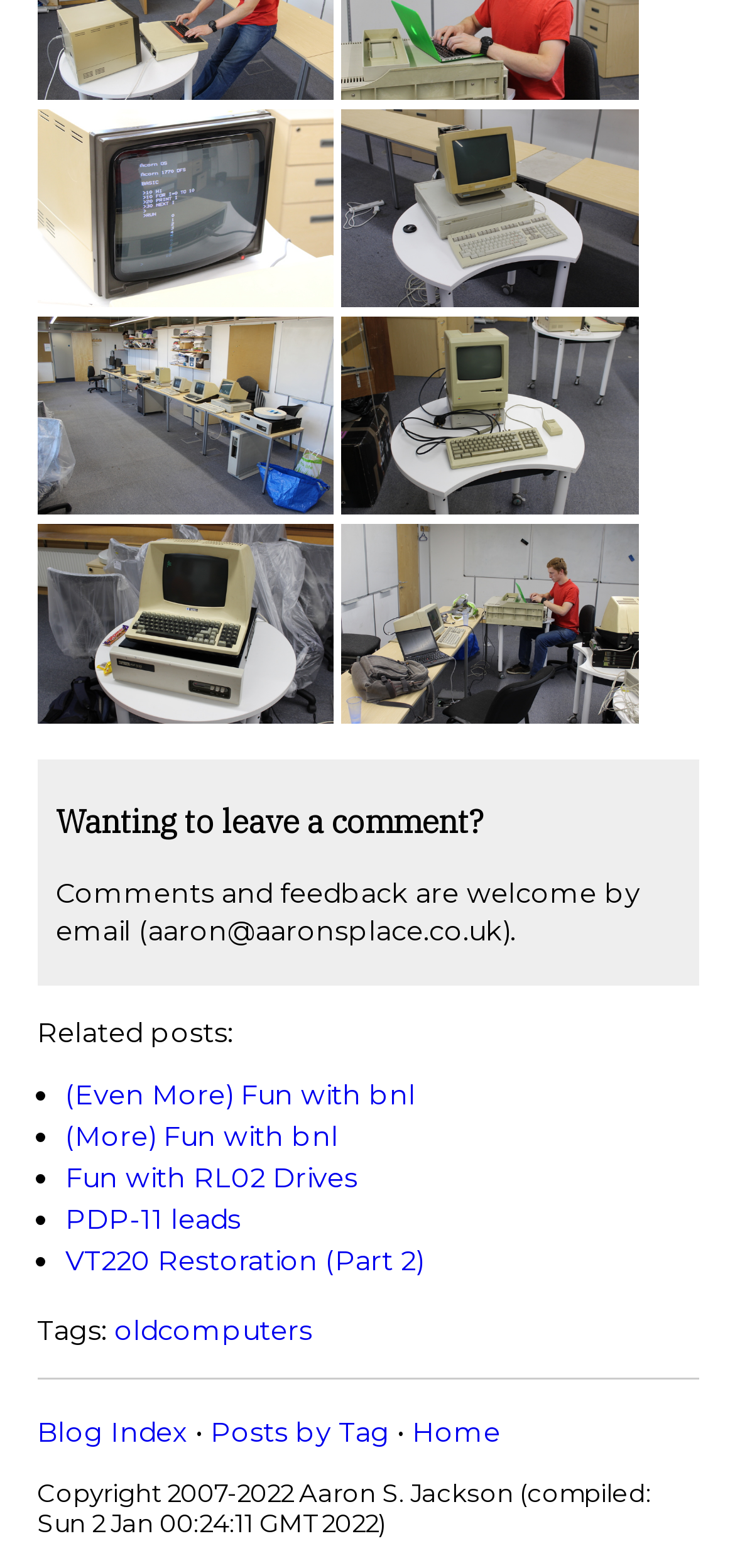Can you pinpoint the bounding box coordinates for the clickable element required for this instruction: "Go to the 'Home' page"? The coordinates should be four float numbers between 0 and 1, i.e., [left, top, right, bottom].

[0.56, 0.903, 0.681, 0.924]